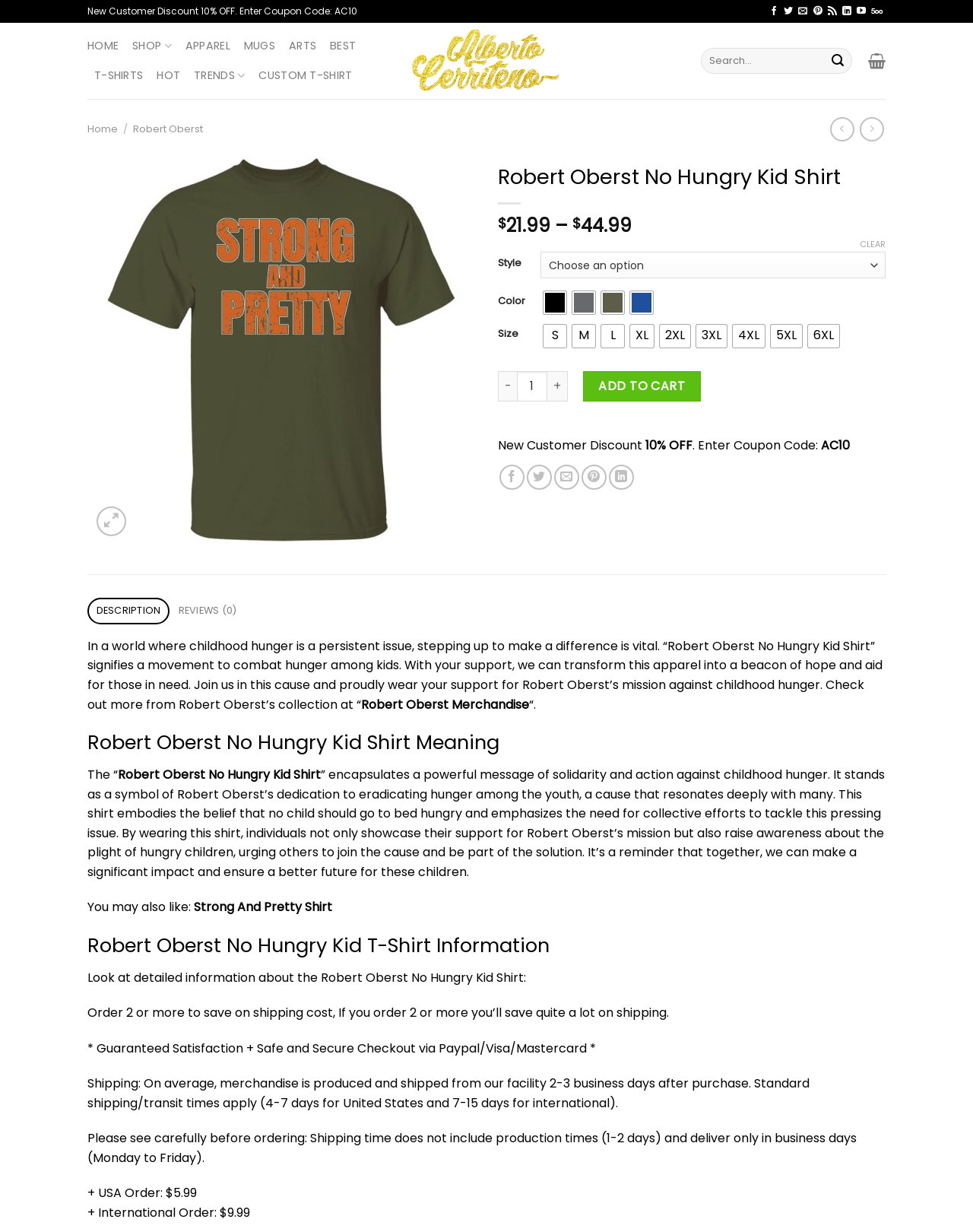Articulate a detailed summary of the webpage's content and design.

This webpage is dedicated to promoting the "Robert Oberst No Hungry Kid Shirt" and supporting the fight against childhood hunger. At the top of the page, there is a notification about a 10% discount for new customers, with a coupon code provided. Below this, there are social media links to follow the brand on various platforms.

The main content of the page is focused on the shirt, with a large image of the product displayed prominently. Above the image, there is a heading with the product name, and below it, there are details about the price, ranging from $21.99 to $44.99. Users can select their preferred style, color, and size from dropdown menus and radio buttons.

To the right of the product image, there is a section for adding the item to the cart, with options to increase or decrease the quantity. Below this, there is a call-to-action button to add the product to the cart.

Further down the page, there are social sharing links to share the product on various platforms, and a tab list with two tabs: "DESCRIPTION" and "REVIEWS (0)". The "DESCRIPTION" tab is selected by default and displays a paragraph of text about the importance of supporting the fight against childhood hunger and how the shirt can make a difference. There is also a link to explore more products from Robert Oberst's collection.

Overall, the page is designed to promote the "Robert Oberst No Hungry Kid Shirt" and encourage users to support the cause by purchasing the product.